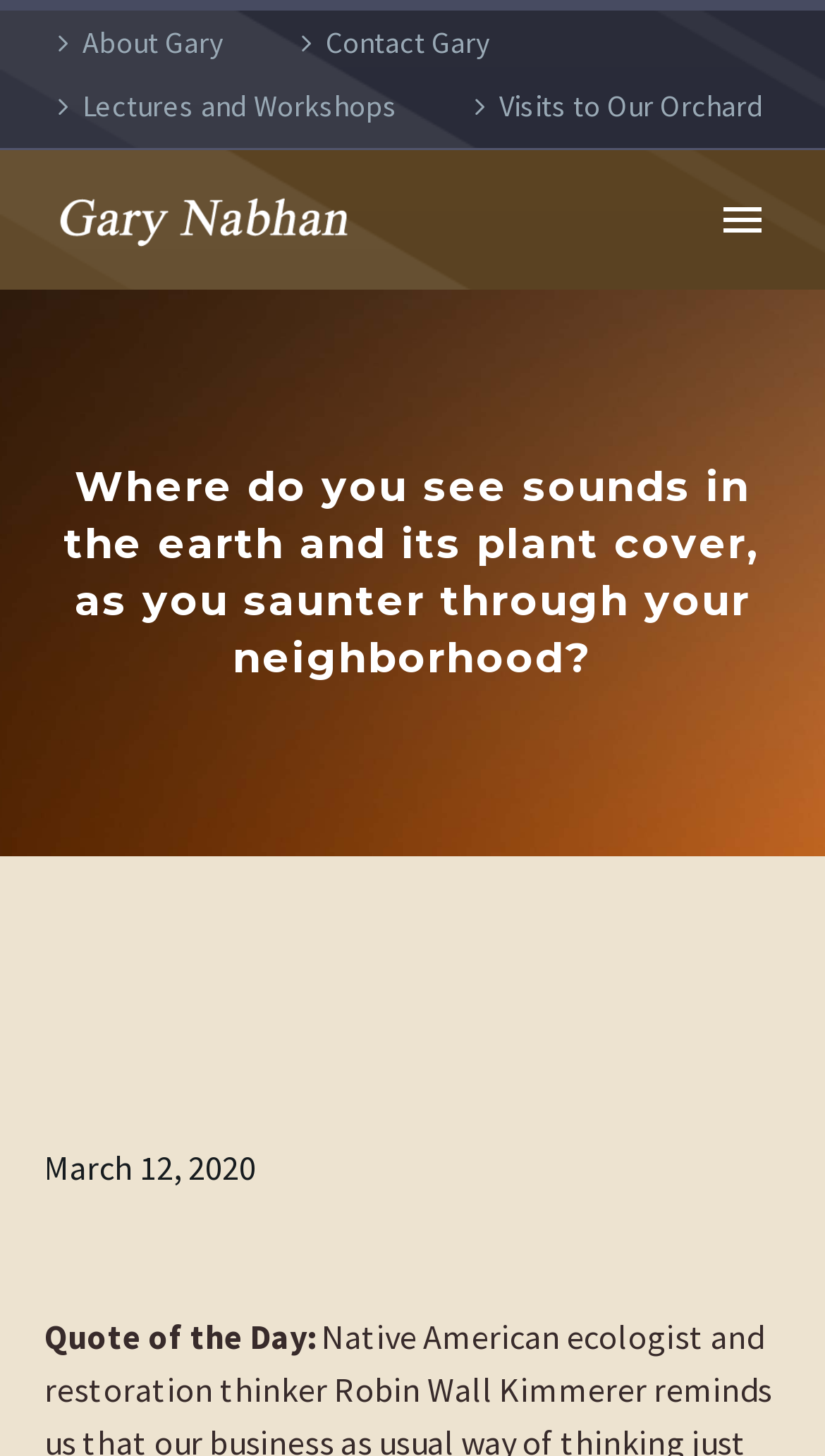Determine the bounding box coordinates for the UI element with the following description: "Place Based Foods". The coordinates should be four float numbers between 0 and 1, represented as [left, top, right, bottom].

[0.056, 0.6, 0.944, 0.675]